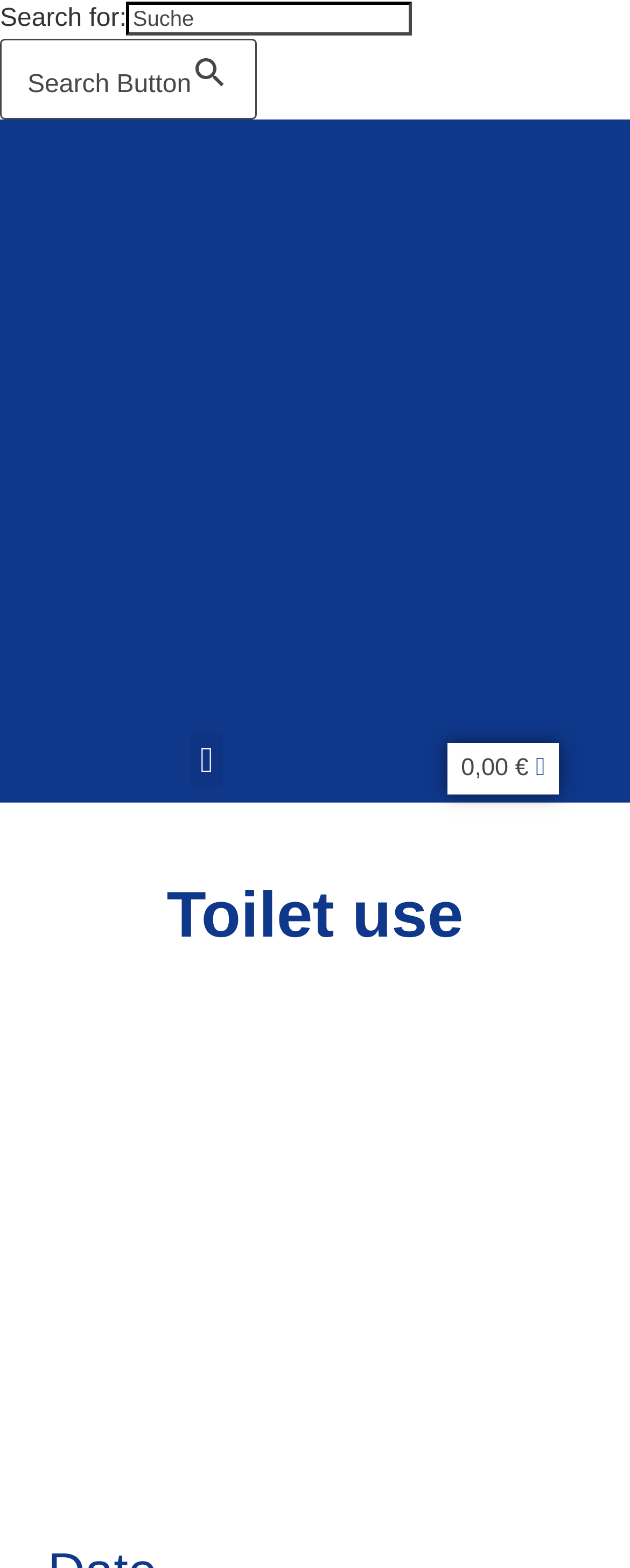Identify the bounding box of the HTML element described as: "parent_node: Search for: name="s" placeholder="Suche"".

[0.201, 0.001, 0.655, 0.023]